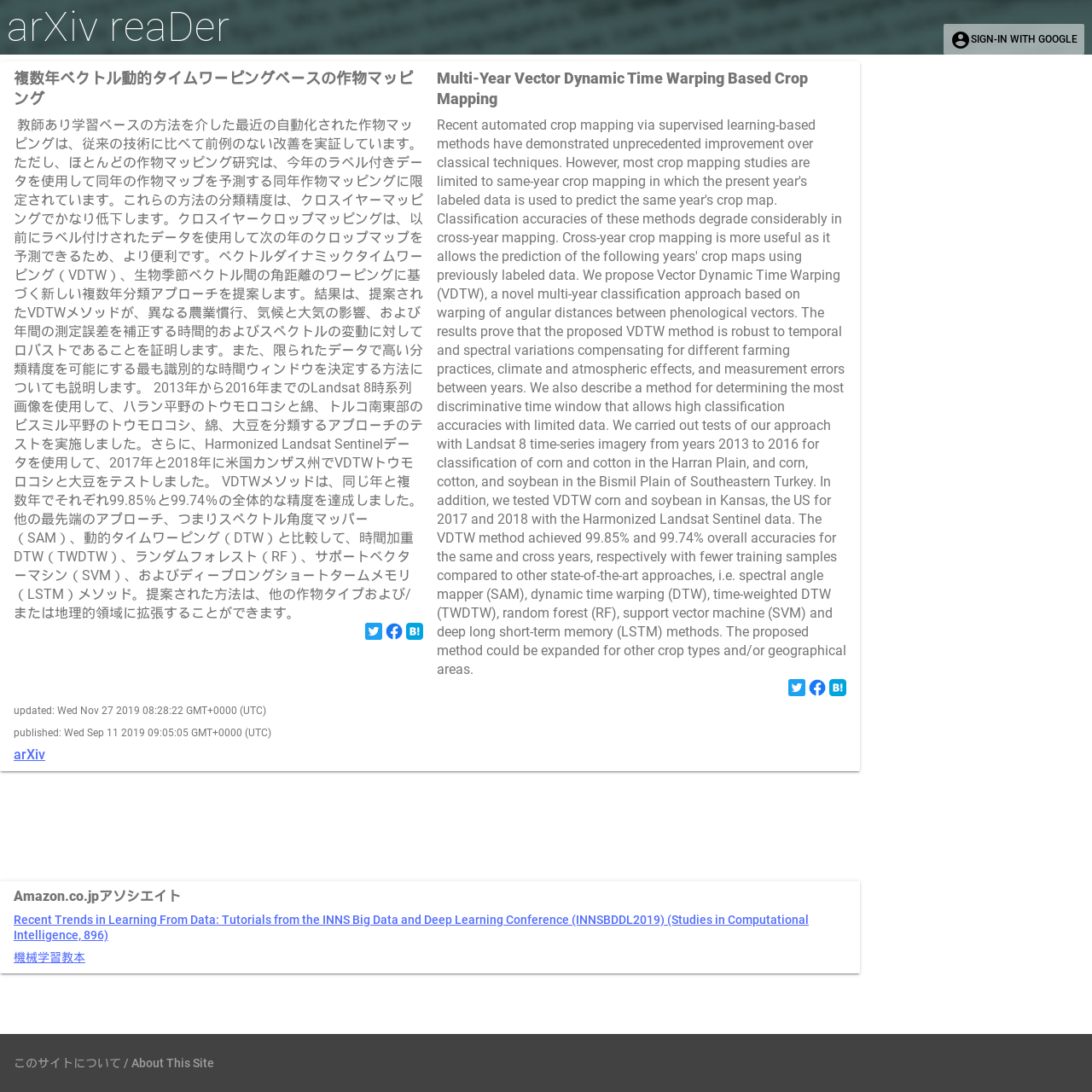Please find the bounding box for the following UI element description. Provide the coordinates in (top-left x, top-left y, bottom-right x, bottom-right y) format, with values between 0 and 1: arXiv reaDer

[0.006, 0.006, 0.211, 0.044]